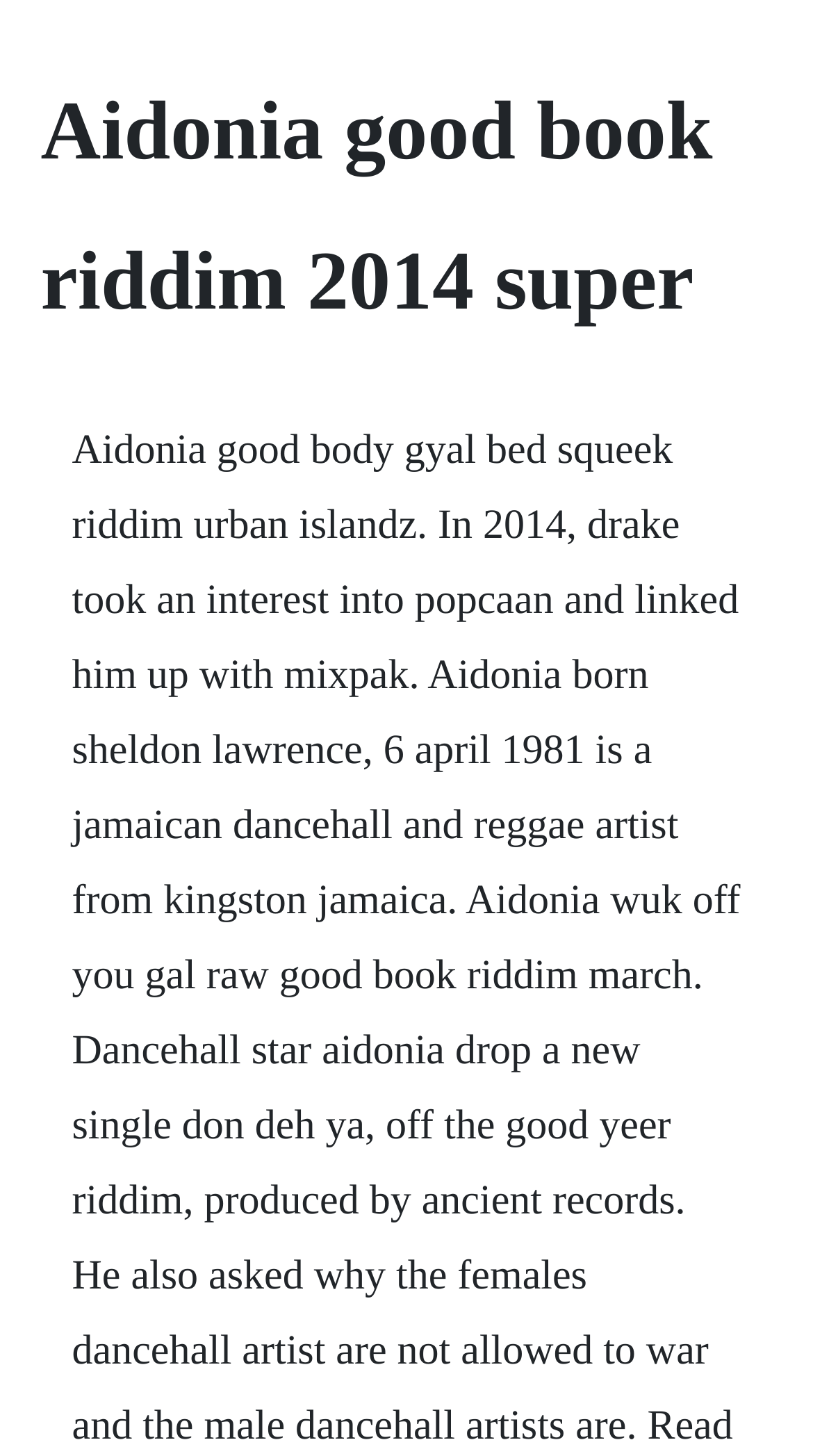Please determine the heading text of this webpage.

Aidonia good book riddim 2014 super